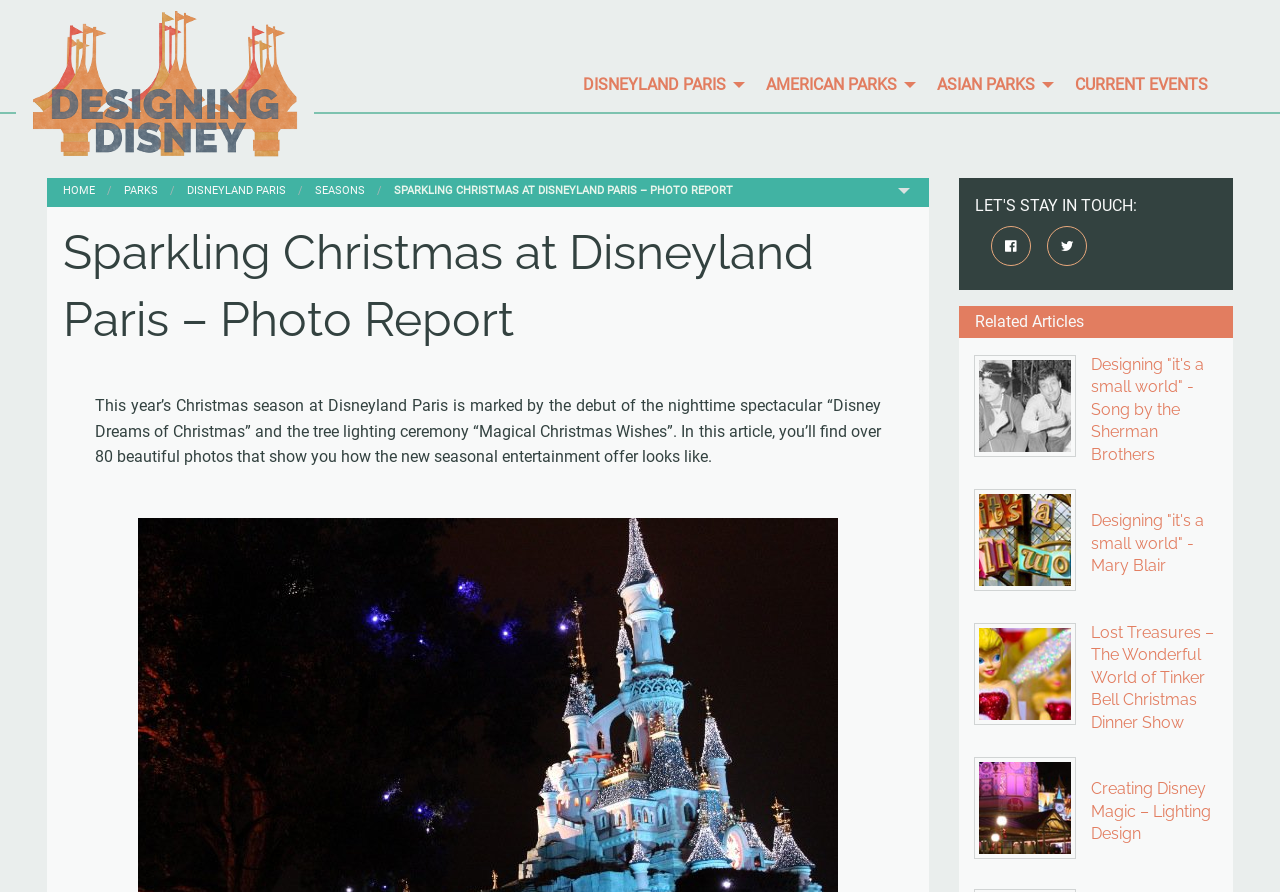Identify the bounding box coordinates of the clickable region to carry out the given instruction: "Read the 'Related Articles'".

[0.762, 0.35, 0.847, 0.371]